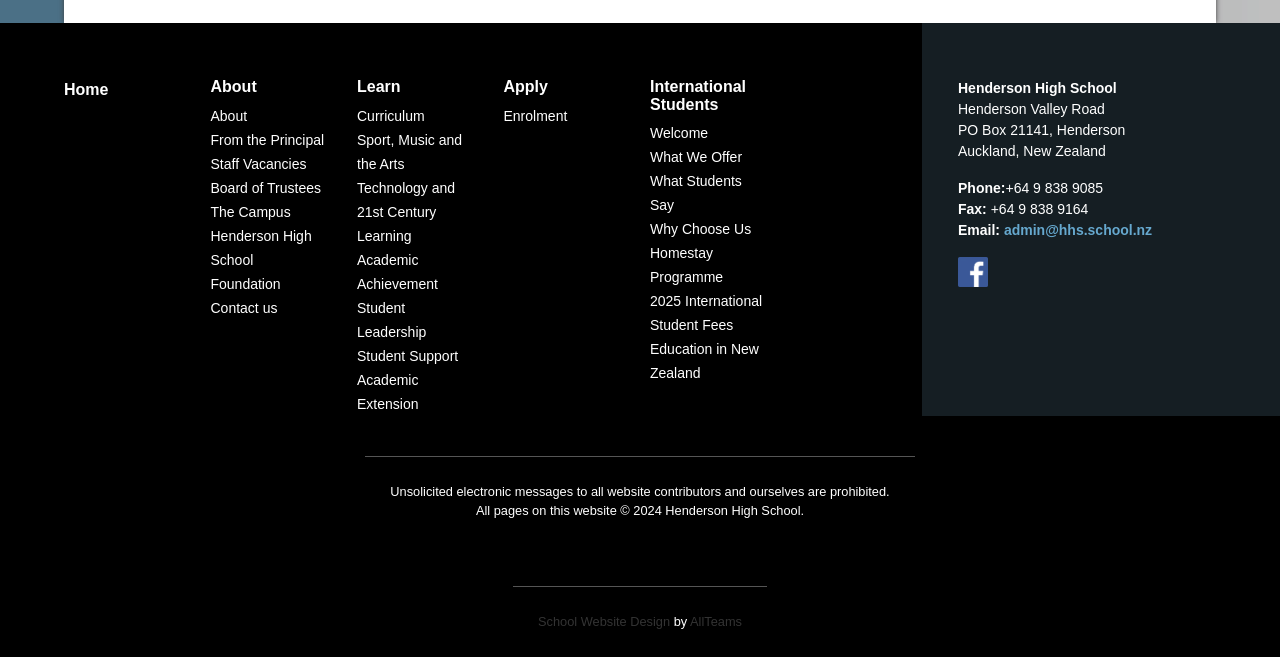Please provide a detailed answer to the question below by examining the image:
What is the contact email of the school?

I found the contact email of the school by looking at the bottom-right corner of the webpage, where it says 'Email:' followed by a link to 'admin@hhs.school.nz'.